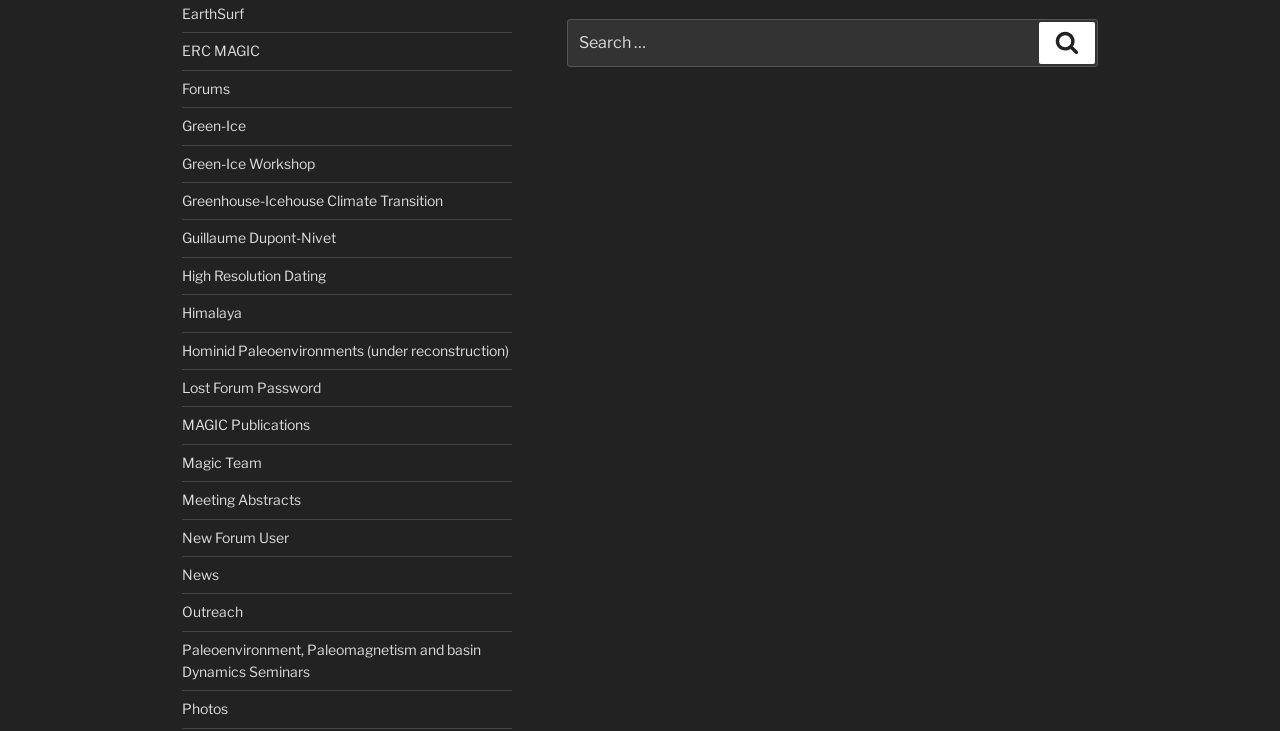What is the purpose of the search box?
Please provide a comprehensive answer based on the visual information in the image.

The search box is located in the middle of the webpage, accompanied by a 'Search for:' label and a 'Search' button. Its purpose is to allow users to search for specific content within the website.